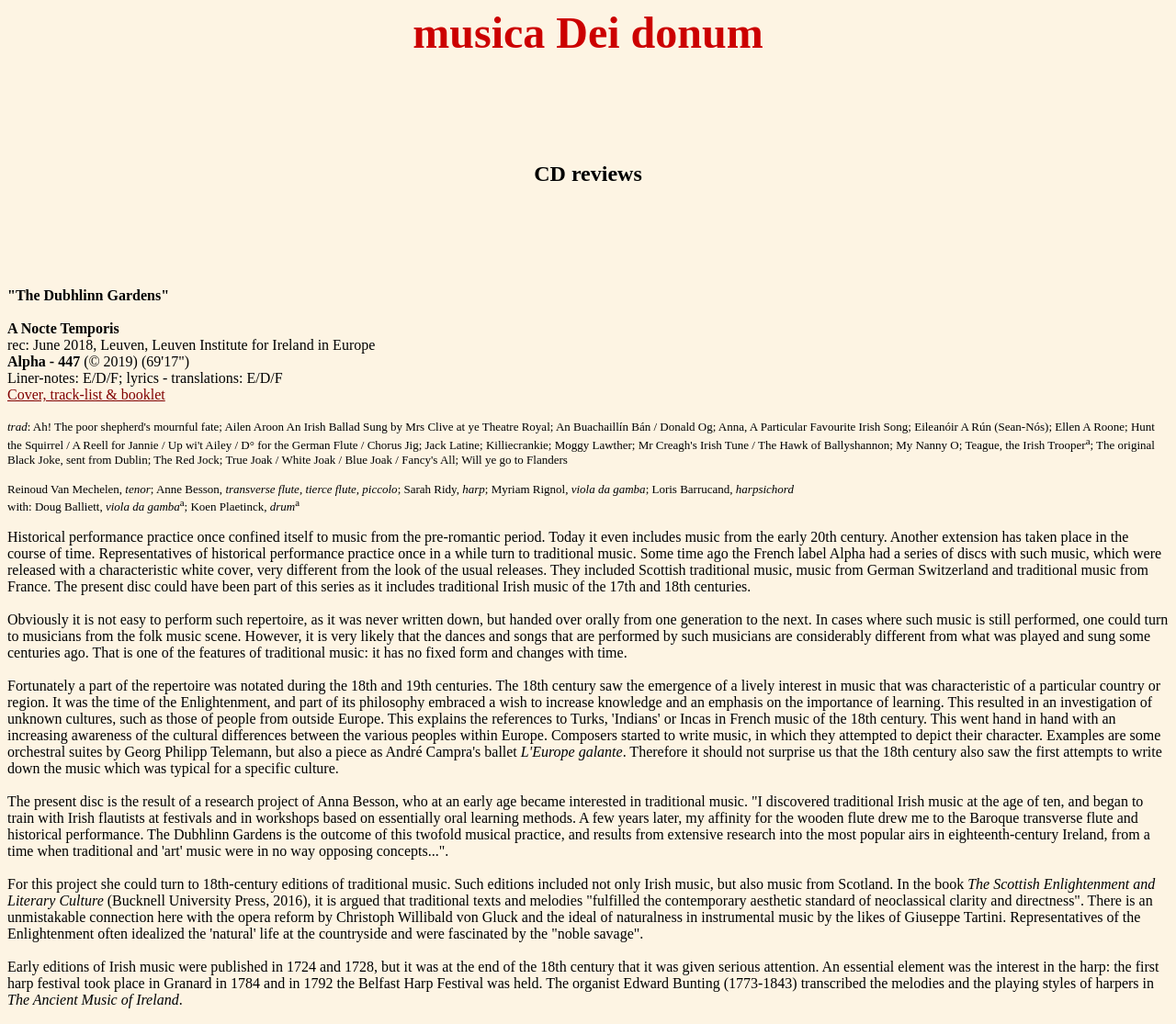Based on the image, provide a detailed and complete answer to the question: 
What is the instrument played by Anne Besson?

Anne Besson plays the transverse flute, tierce flute, and piccolo, which is mentioned in the StaticText element with bounding box coordinates [0.192, 0.47, 0.338, 0.484] and OCR text 'transverse flute, tierce flute, piccolo'.